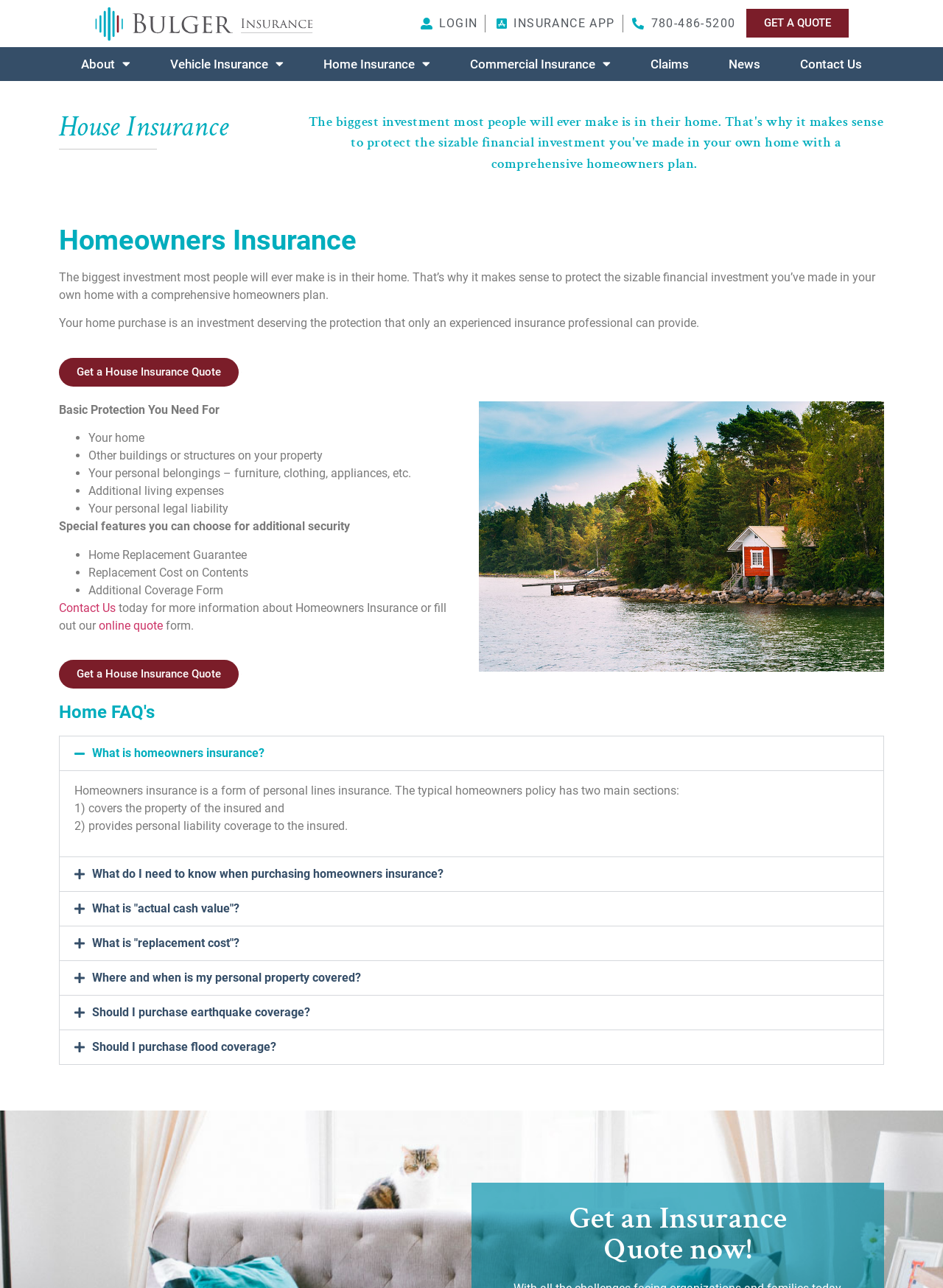What is the main purpose of this webpage?
Look at the screenshot and give a one-word or phrase answer.

Home Insurance